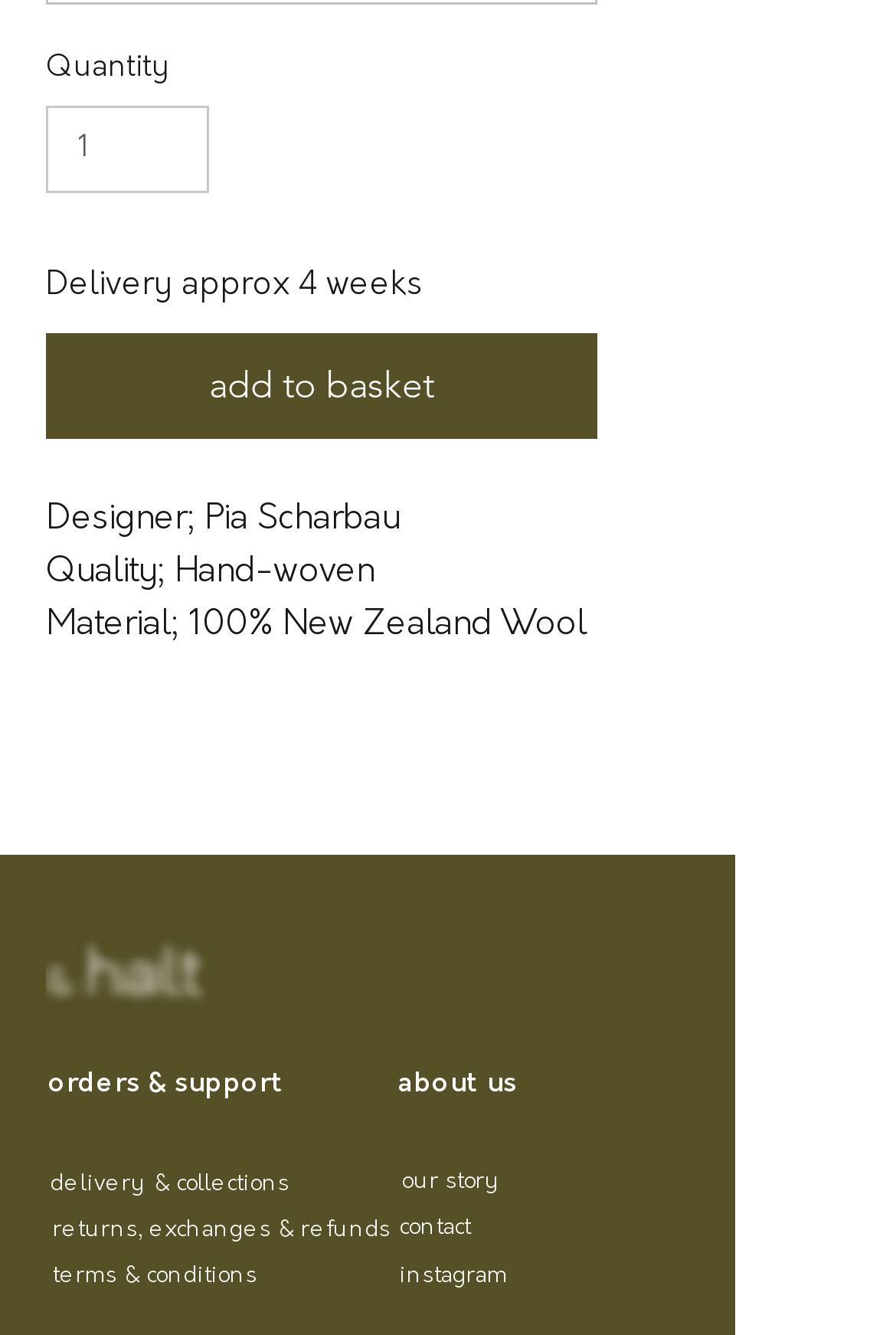What is the expected delivery time?
Refer to the image and answer the question using a single word or phrase.

Approx 4 weeks